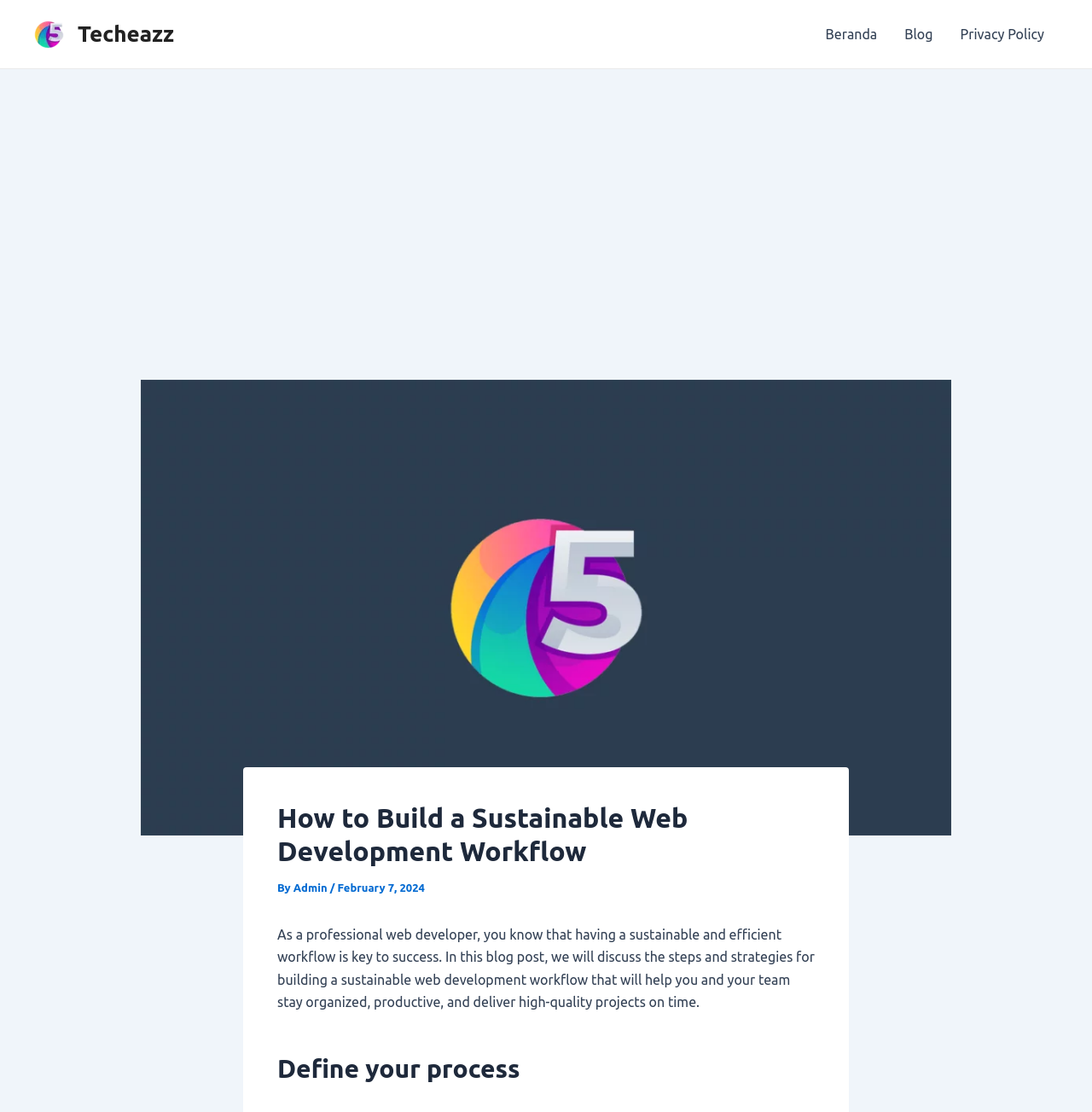What is the name of the website?
Examine the image and give a concise answer in one word or a short phrase.

Techeazz